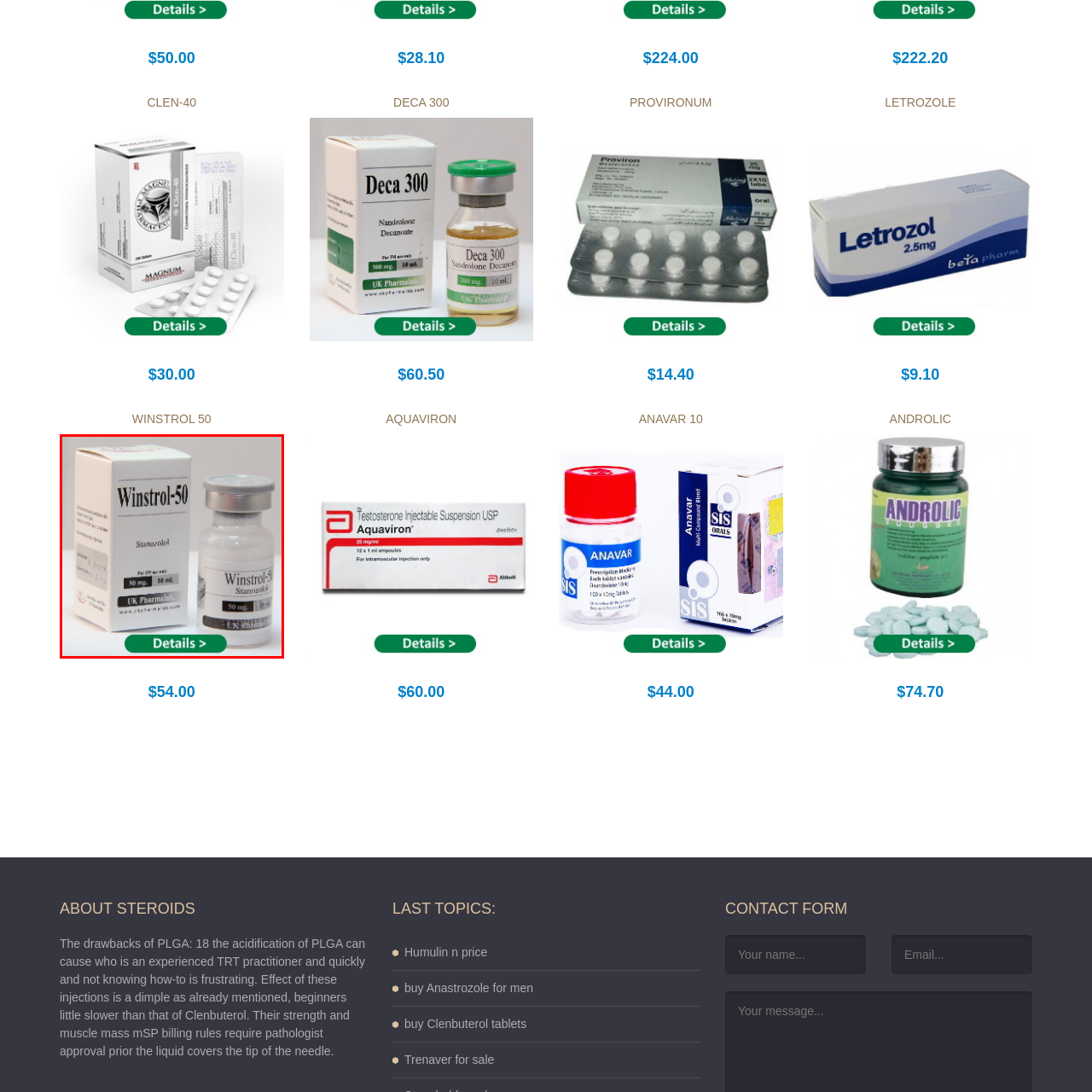Check the image highlighted by the red rectangle and provide a single word or phrase for the question:
What is the total volume of the vial?

10 ml